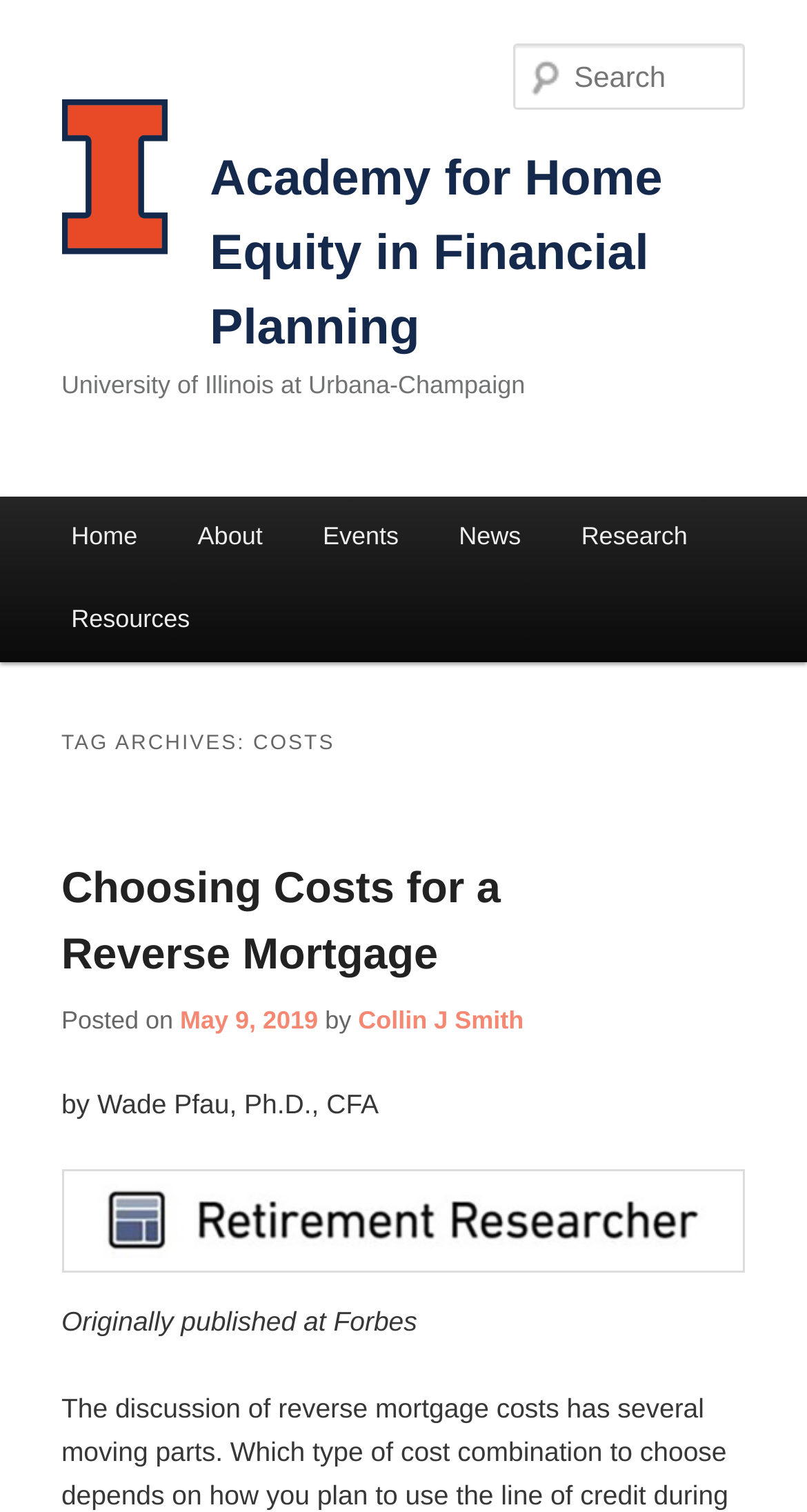Can you provide the bounding box coordinates for the element that should be clicked to implement the instruction: "Visit FIU Home"?

None